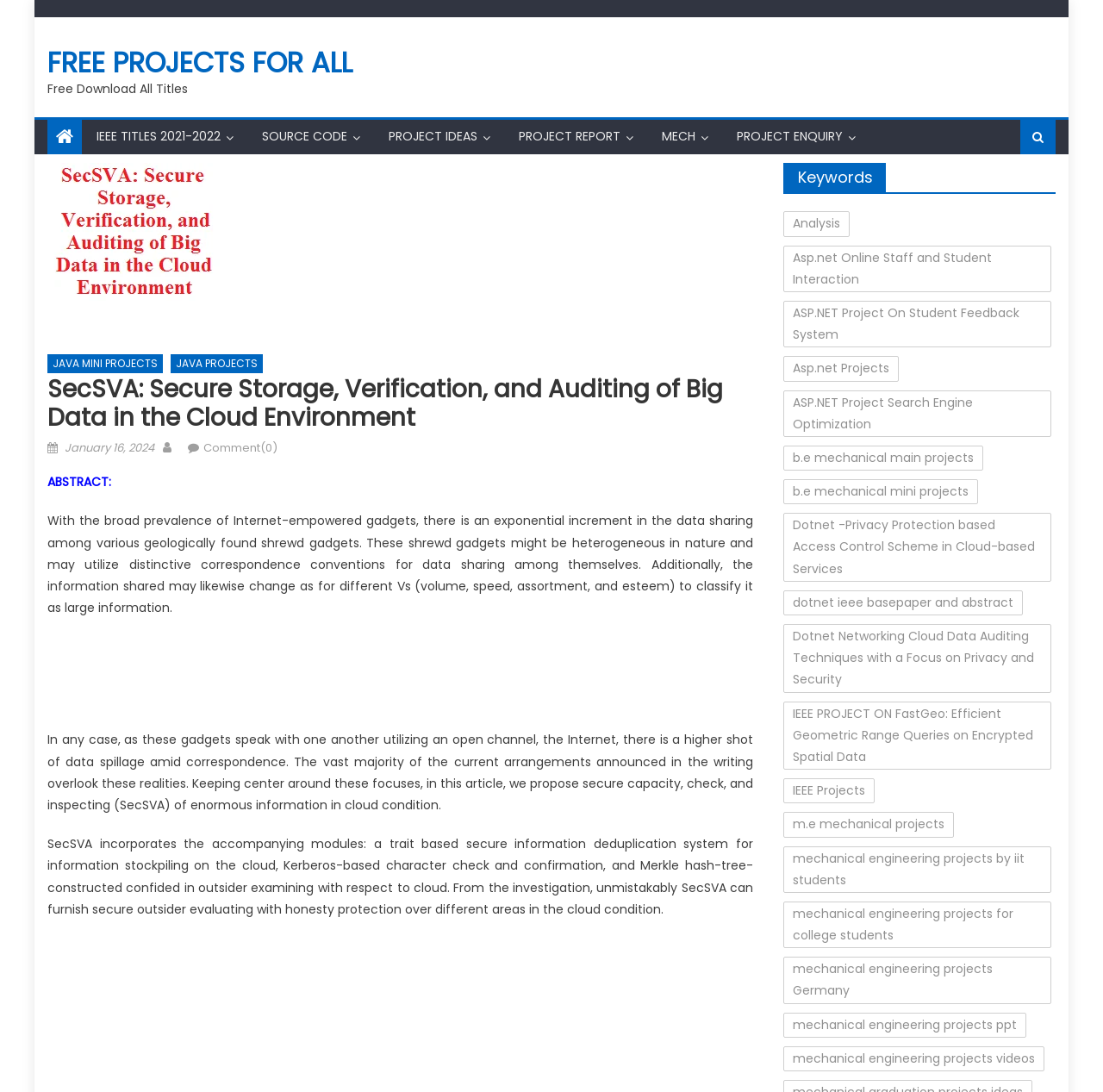Identify the bounding box coordinates of the section to be clicked to complete the task described by the following instruction: "Download IEEE TITLES 2021-2022". The coordinates should be four float numbers between 0 and 1, formatted as [left, top, right, bottom].

[0.076, 0.11, 0.212, 0.14]